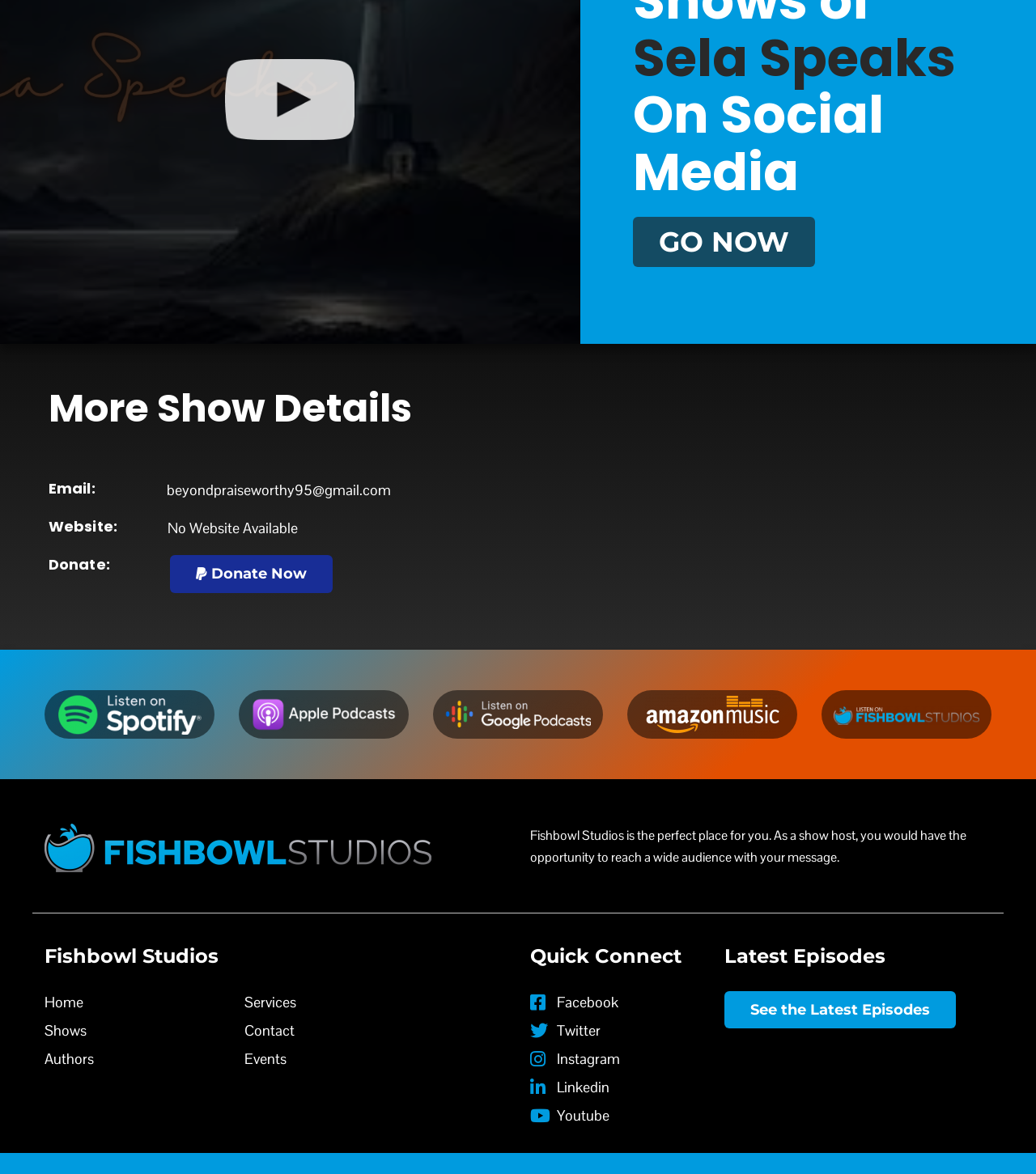Please answer the following question using a single word or phrase: 
How can you contact the show?

Email or Donate